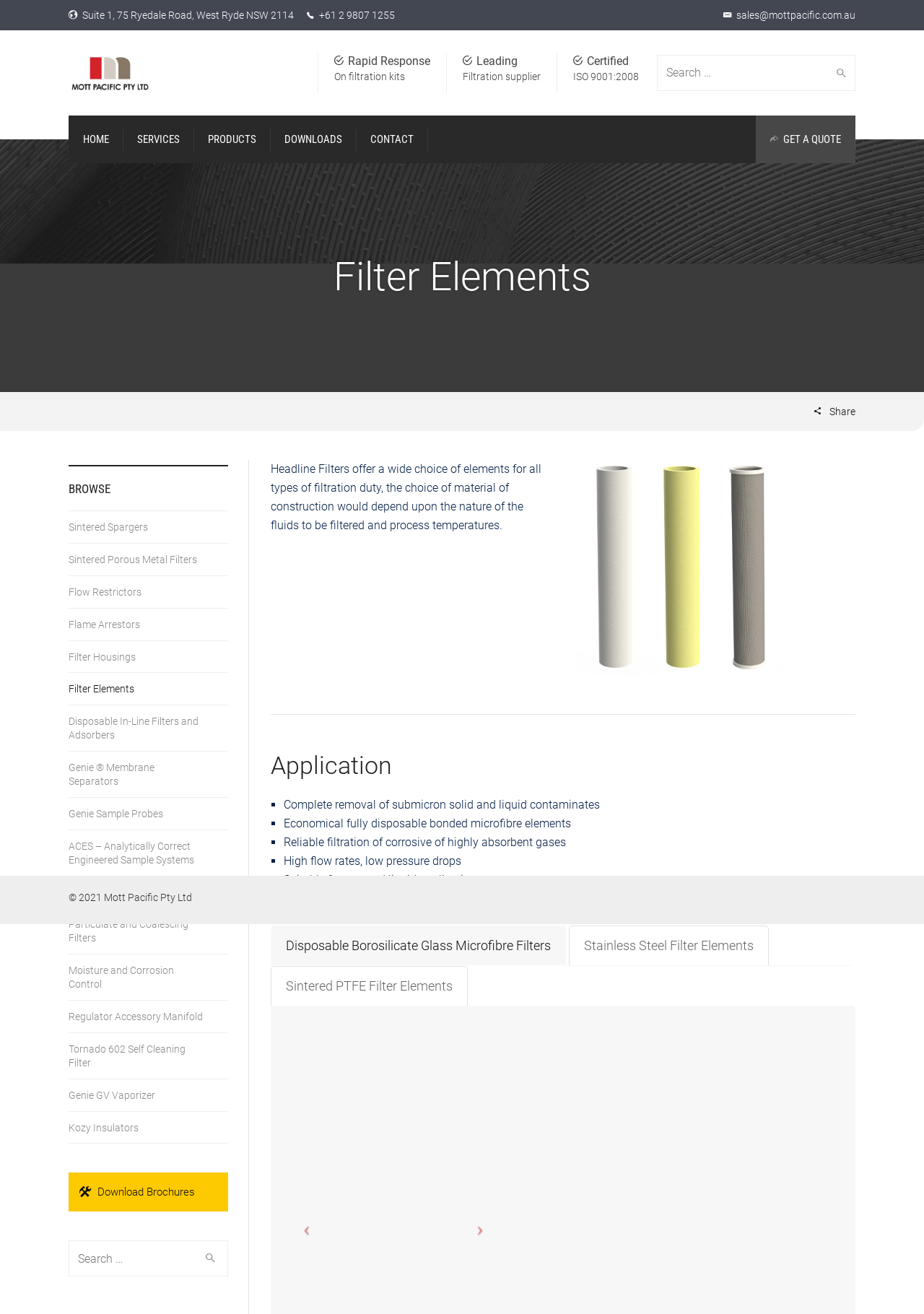Please predict the bounding box coordinates of the element's region where a click is necessary to complete the following instruction: "Download brochures". The coordinates should be represented by four float numbers between 0 and 1, i.e., [left, top, right, bottom].

[0.074, 0.893, 0.247, 0.922]